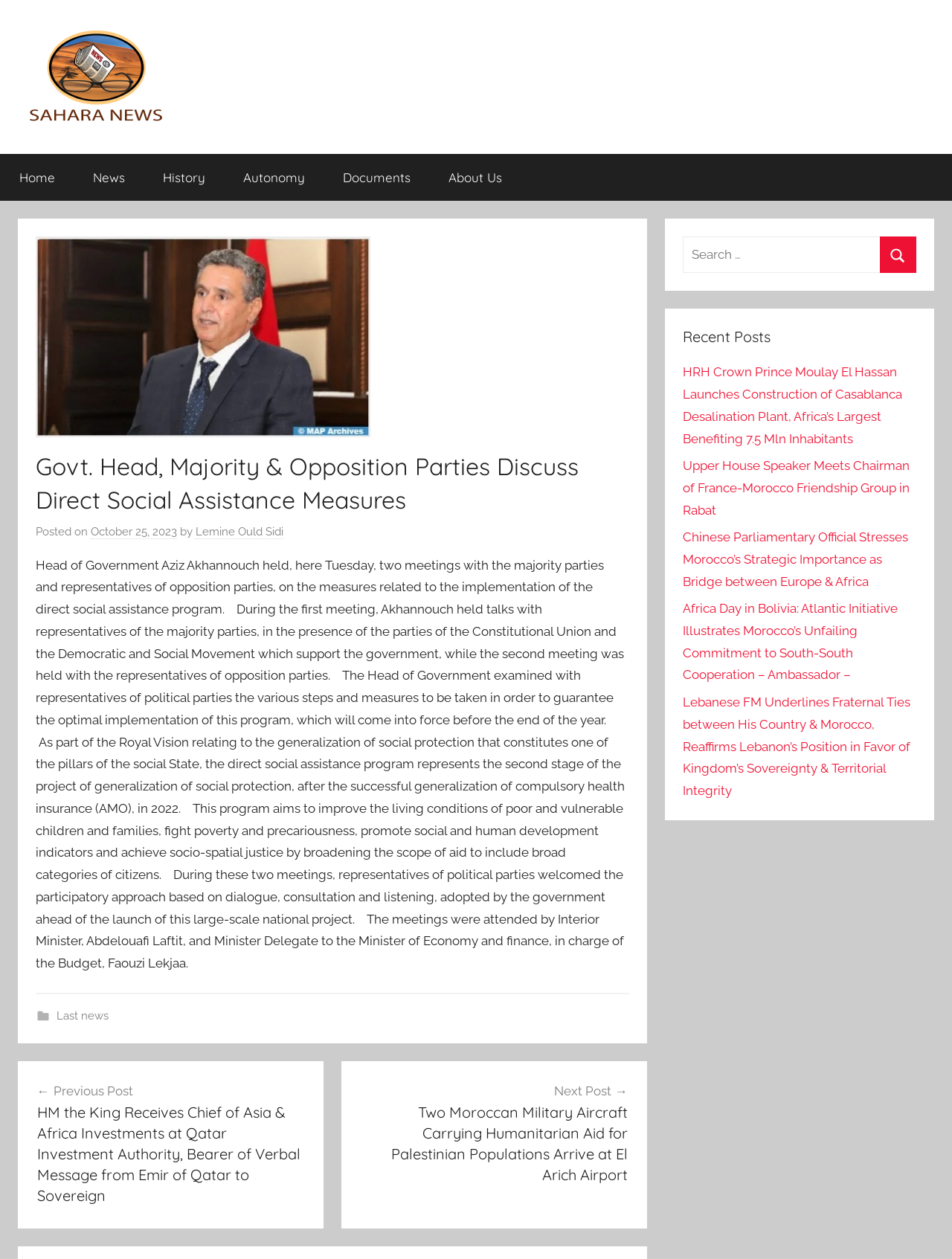What is the purpose of the direct social assistance program?
Answer the question in as much detail as possible.

The purpose of the direct social assistance program is to improve the living conditions of poor and vulnerable children and families, fight poverty and precariousness, promote social and human development indicators, and achieve socio-spatial justice.